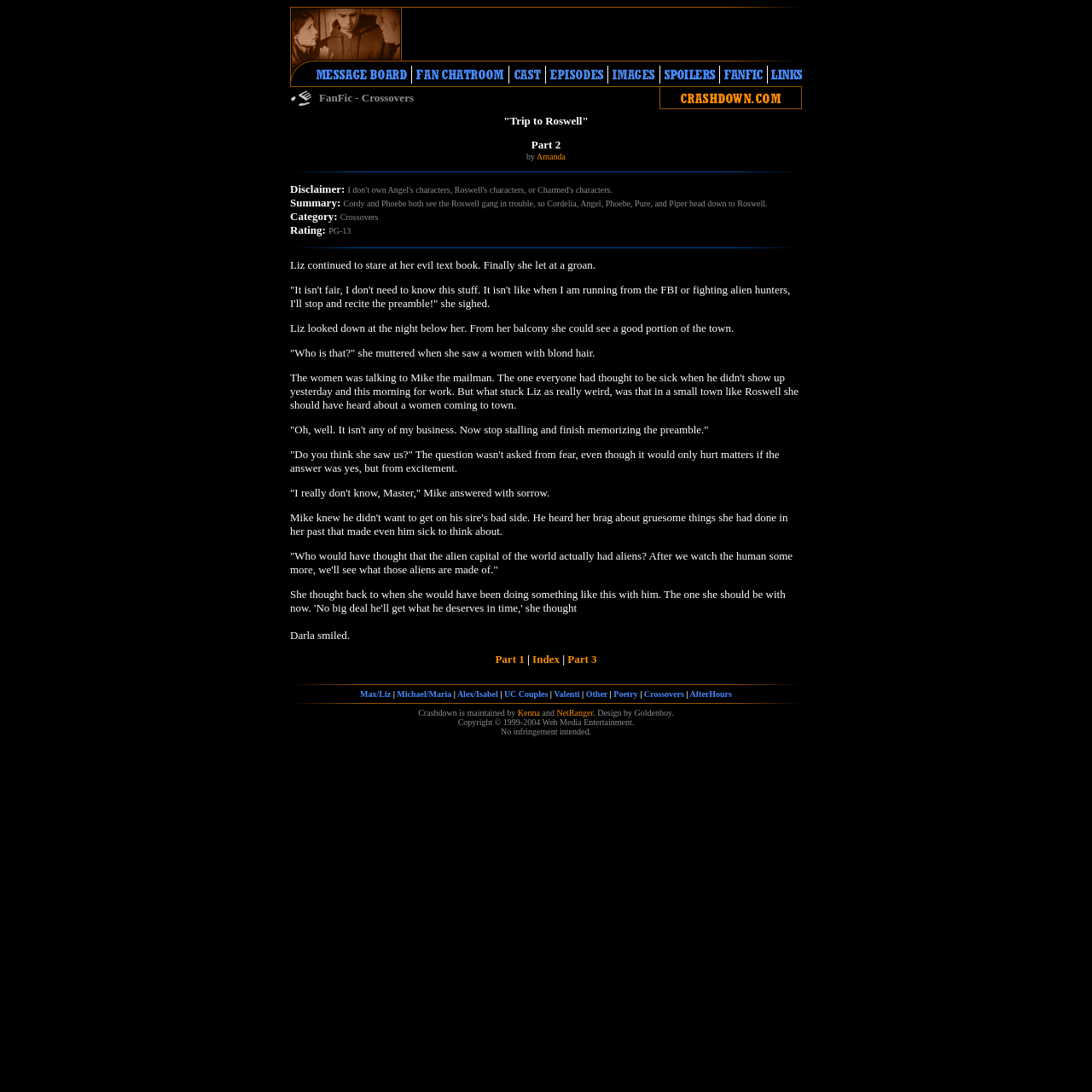Please specify the bounding box coordinates of the clickable region to carry out the following instruction: "Click the link to Part 1". The coordinates should be four float numbers between 0 and 1, in the format [left, top, right, bottom].

[0.453, 0.598, 0.48, 0.609]